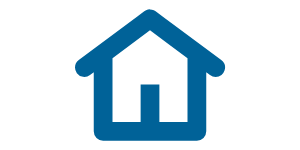Please examine the image and answer the question with a detailed explanation:
What is the design style of the icon?

The design of the icon features simple shapes, making it easily recognizable and user-friendly, particularly for web navigation in a digital environment focused on providing clear pathways for accessing information.